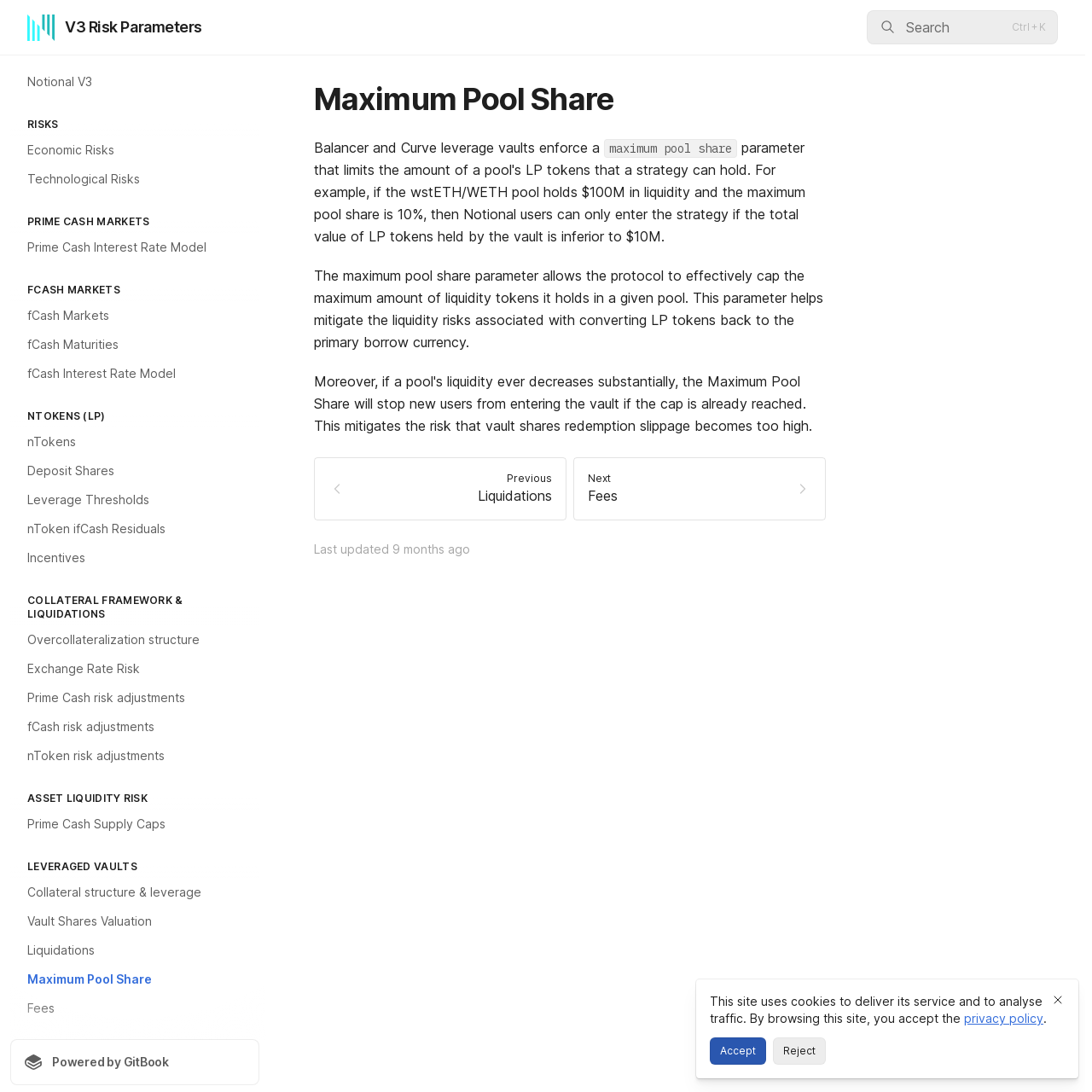Find the bounding box coordinates of the element you need to click on to perform this action: 'Learn about Prime Cash Interest Rate Model'. The coordinates should be represented by four float values between 0 and 1, in the format [left, top, right, bottom].

[0.009, 0.214, 0.238, 0.239]